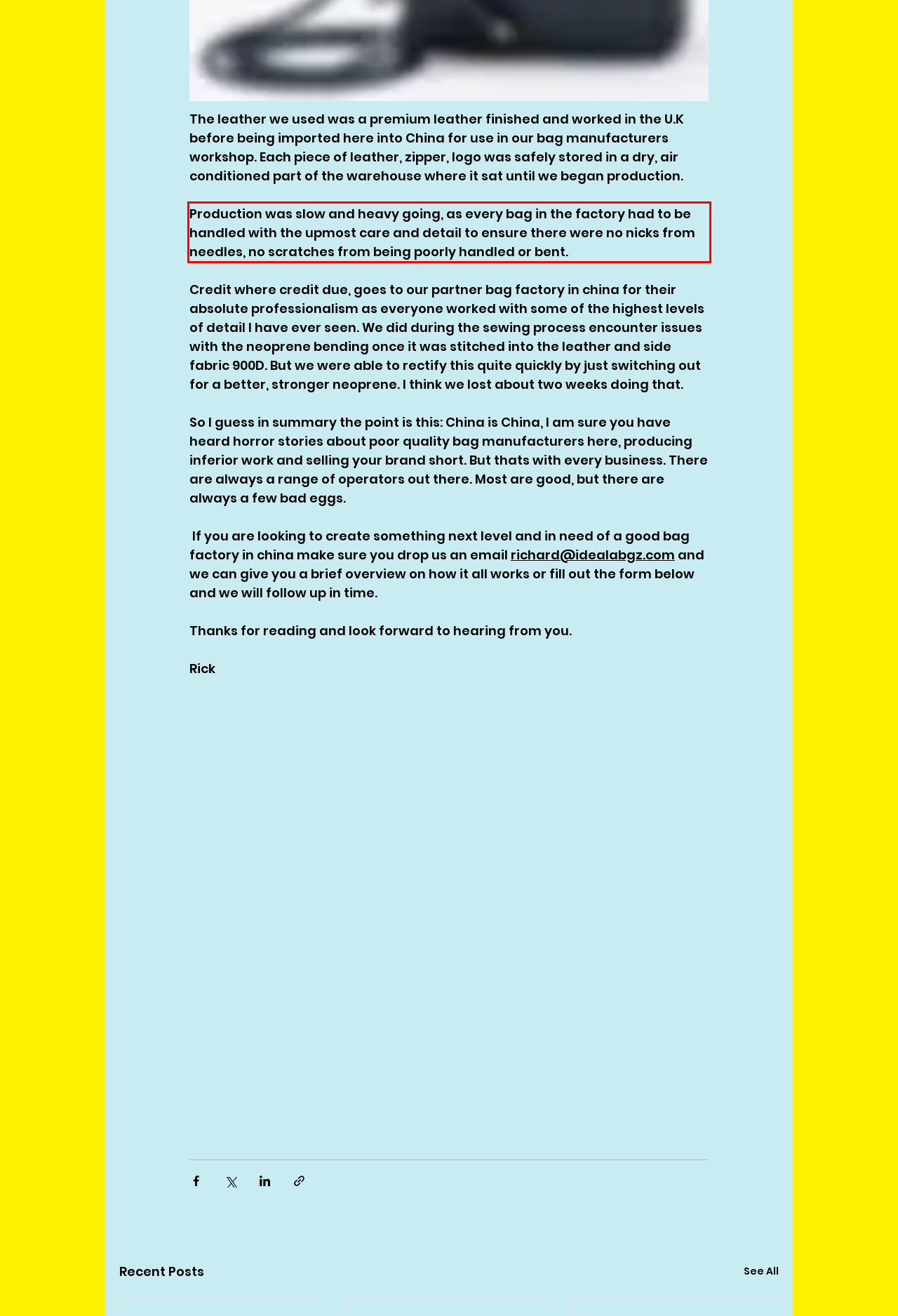You are provided with a screenshot of a webpage containing a red bounding box. Please extract the text enclosed by this red bounding box.

Production was slow and heavy going, as every bag in the factory had to be handled with the upmost care and detail to ensure there were no nicks from needles, no scratches from being poorly handled or bent.